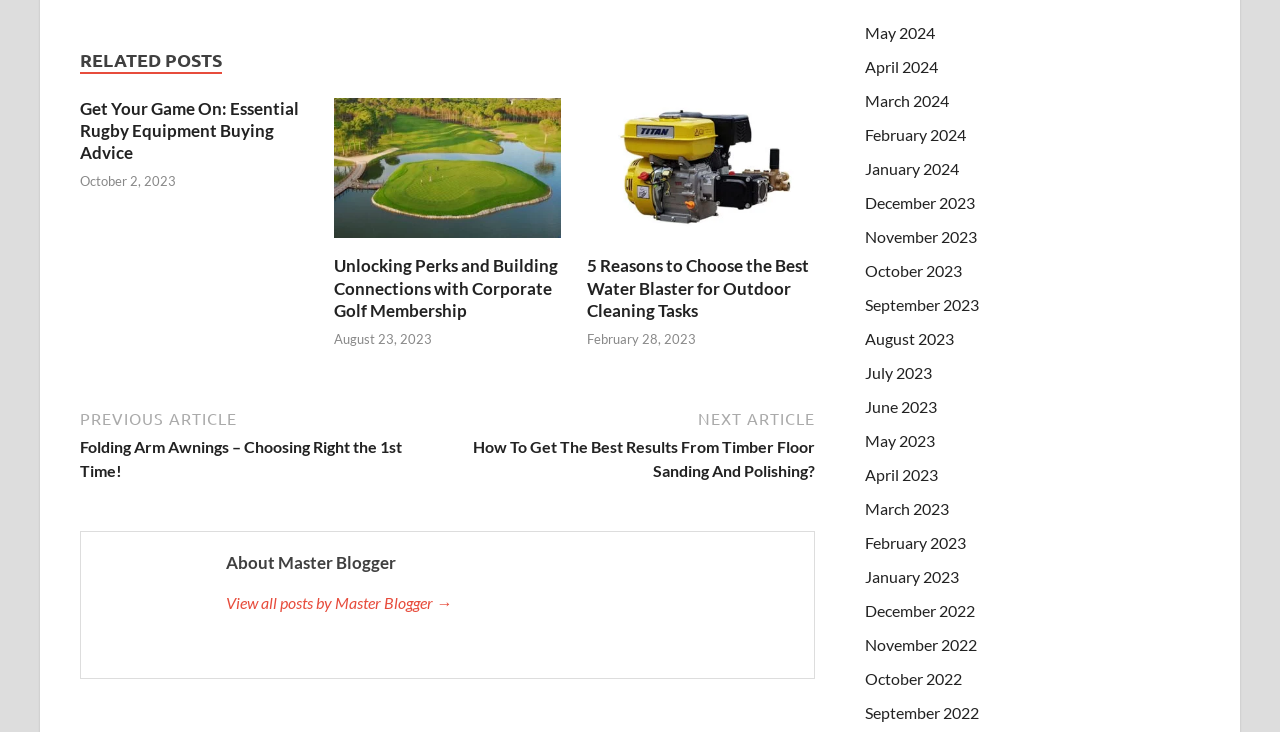Respond concisely with one word or phrase to the following query:
What is the category of the navigation menu?

Posts